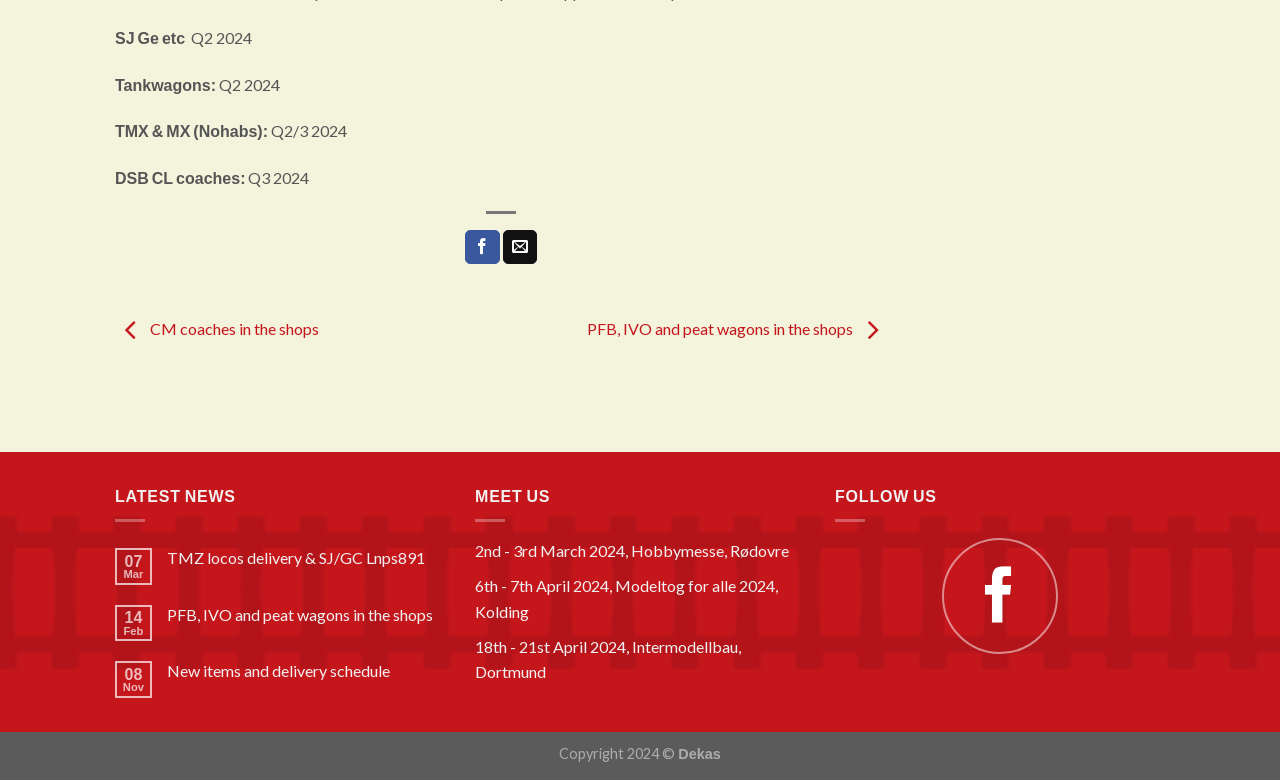Respond with a single word or phrase for the following question: 
What is the date of the Hobbymesse event?

2nd - 3rd March 2024